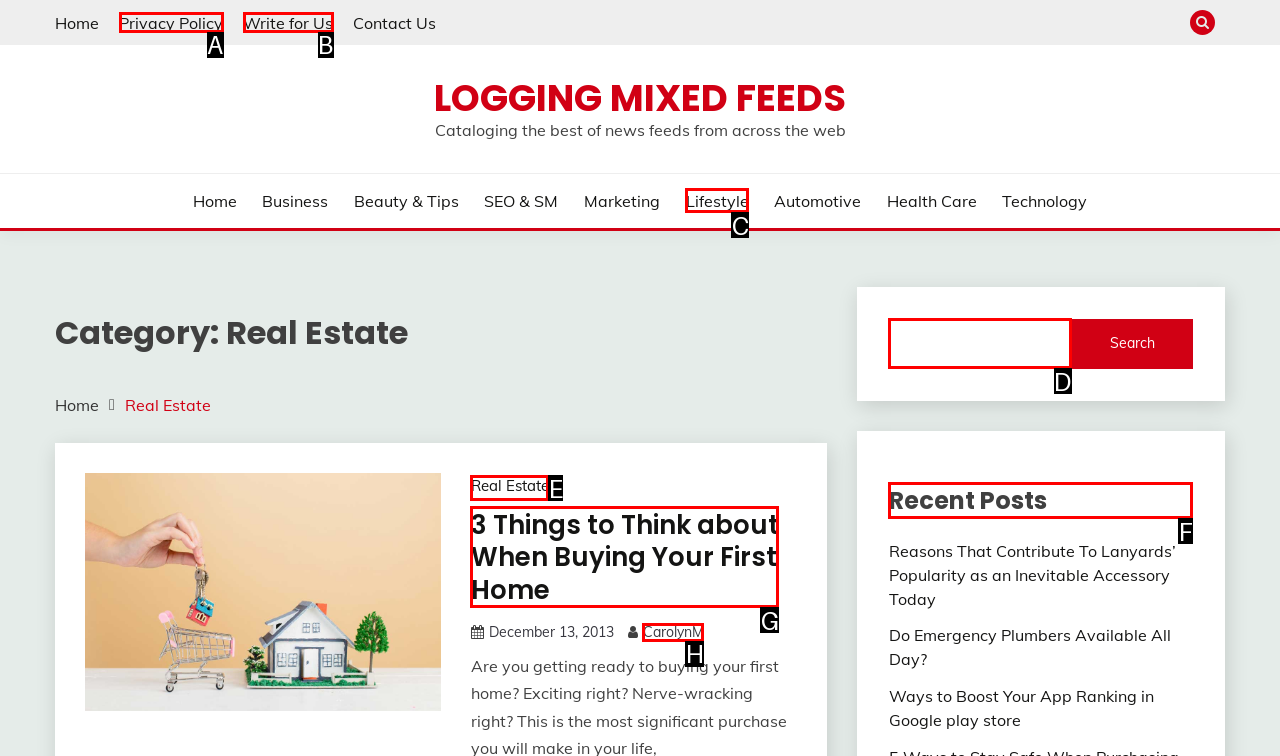Select the letter of the element you need to click to complete this task: View the 'Recent Posts'
Answer using the letter from the specified choices.

F